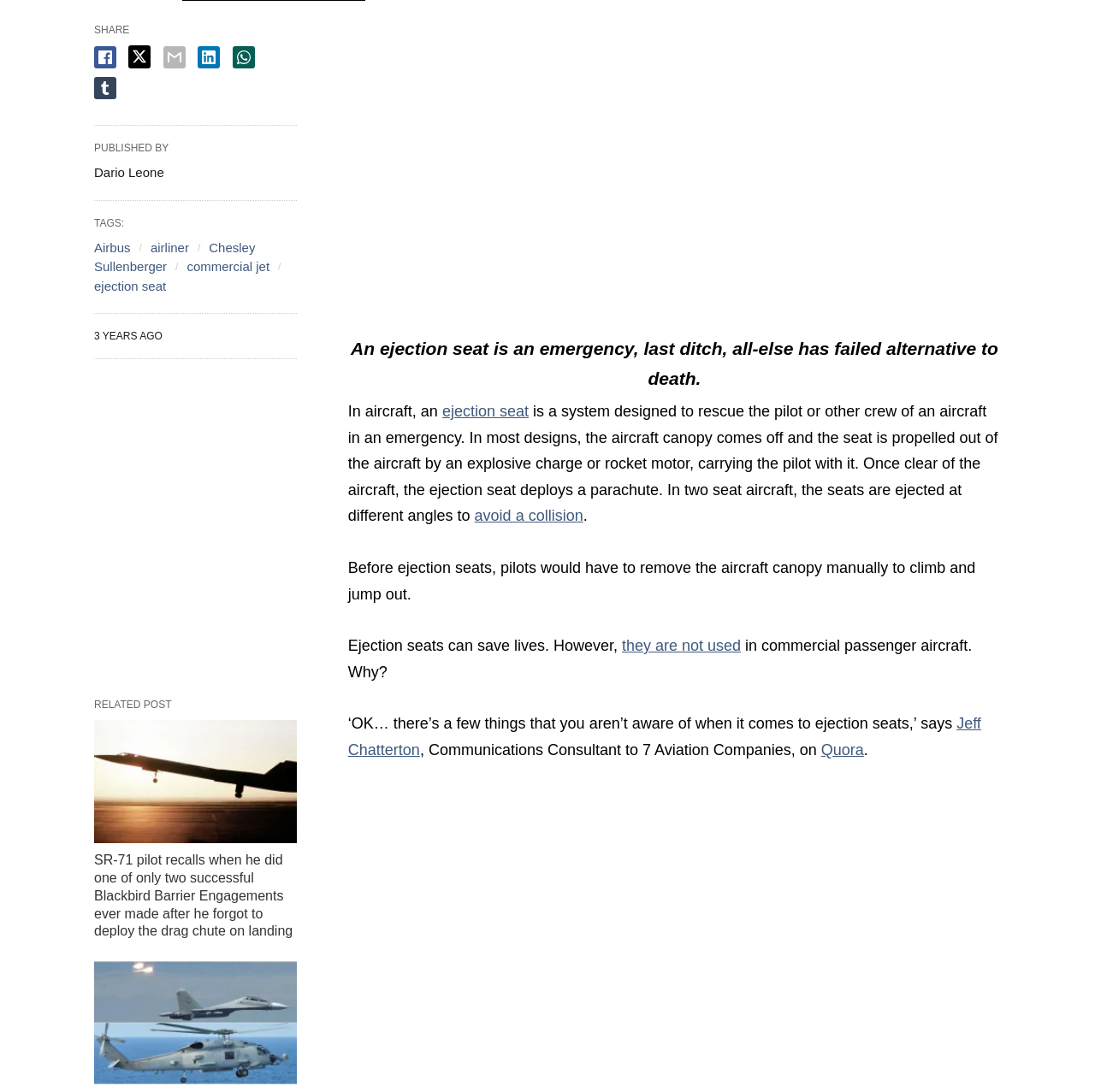How many sharing options are available?
Look at the image and respond to the question as thoroughly as possible.

There are six sharing options available, including facebook share, twitter share, email share, linkedin share, whatsapp share, and tumbler share, as indicated by the links in the 'SHARE' section.